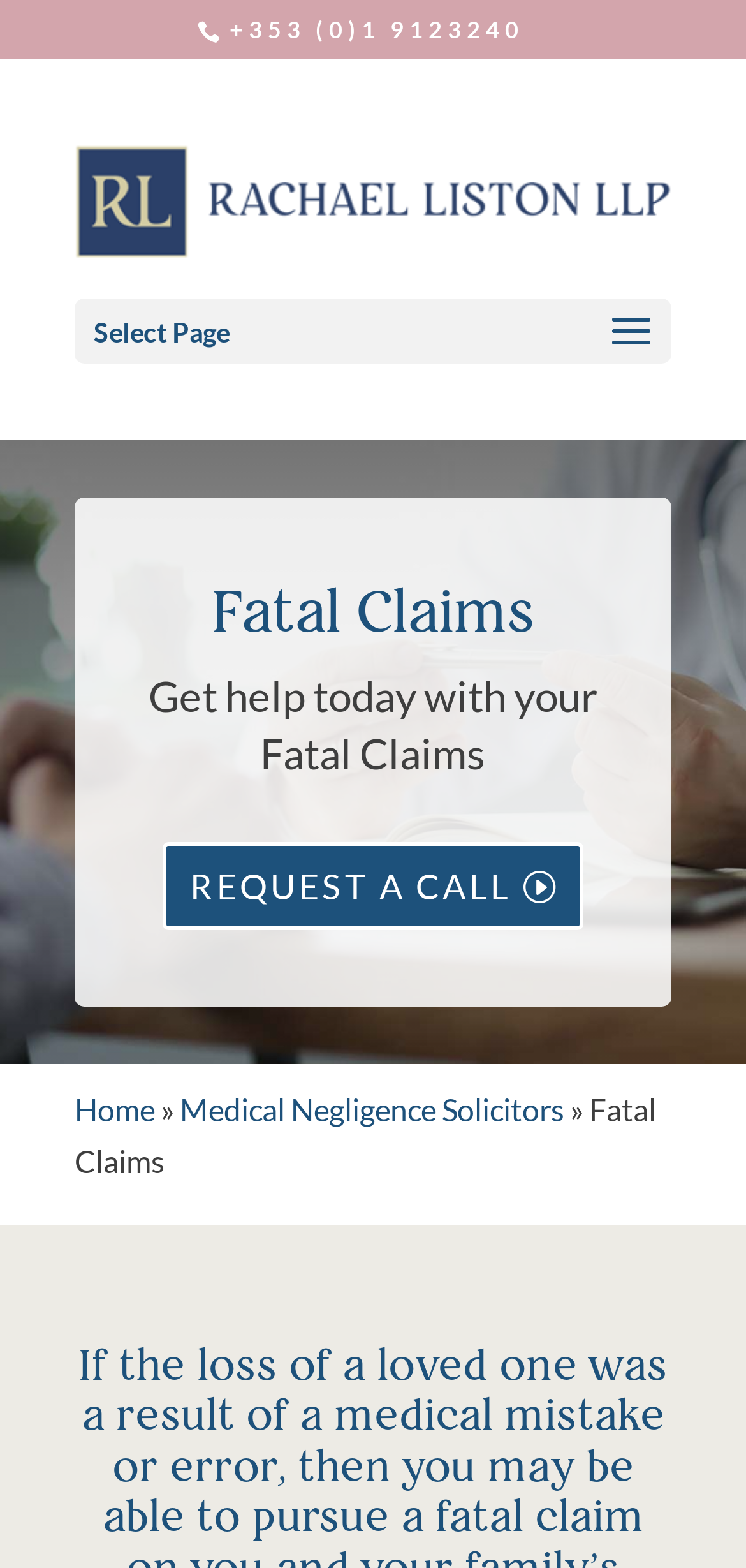Is the 'Home' link to the left of the 'Medical Negligence Solicitors' link?
By examining the image, provide a one-word or phrase answer.

Yes